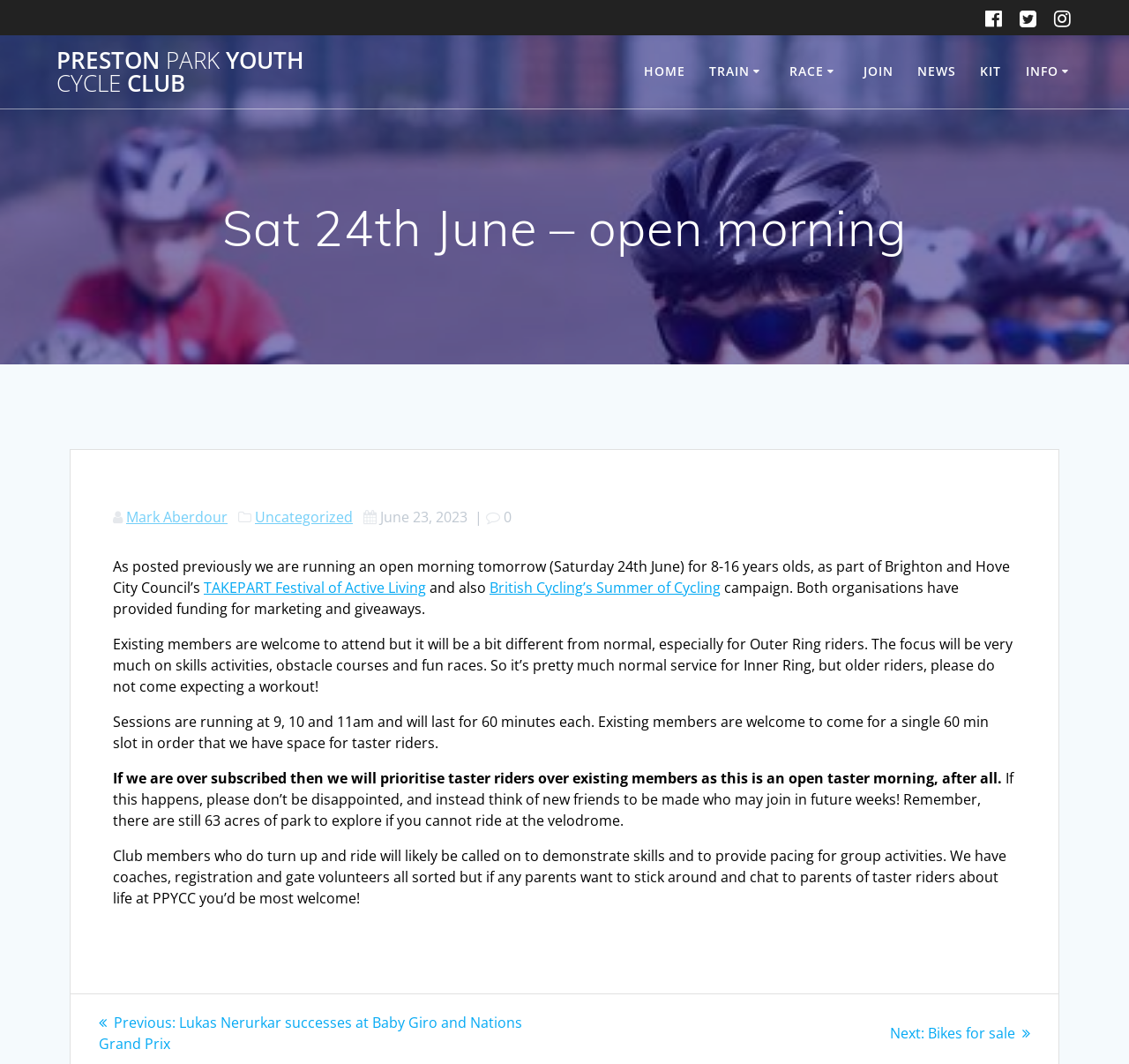Can you find the bounding box coordinates of the area I should click to execute the following instruction: "Click the JOIN link"?

[0.765, 0.058, 0.791, 0.077]